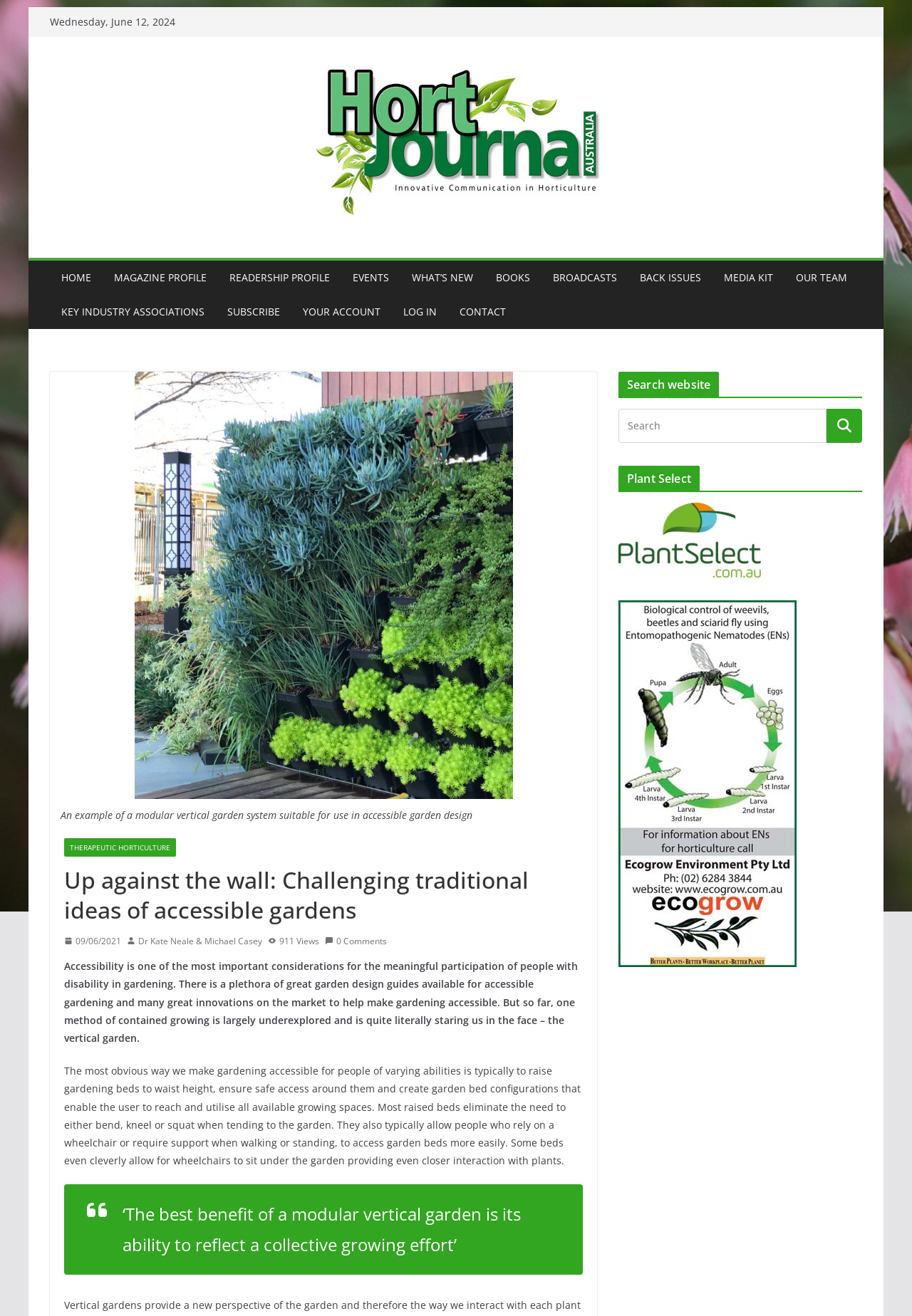Answer in one word or a short phrase: 
What is the bounding box coordinate of the image of the modular vertical garden system?

[0.147, 0.283, 0.562, 0.607]